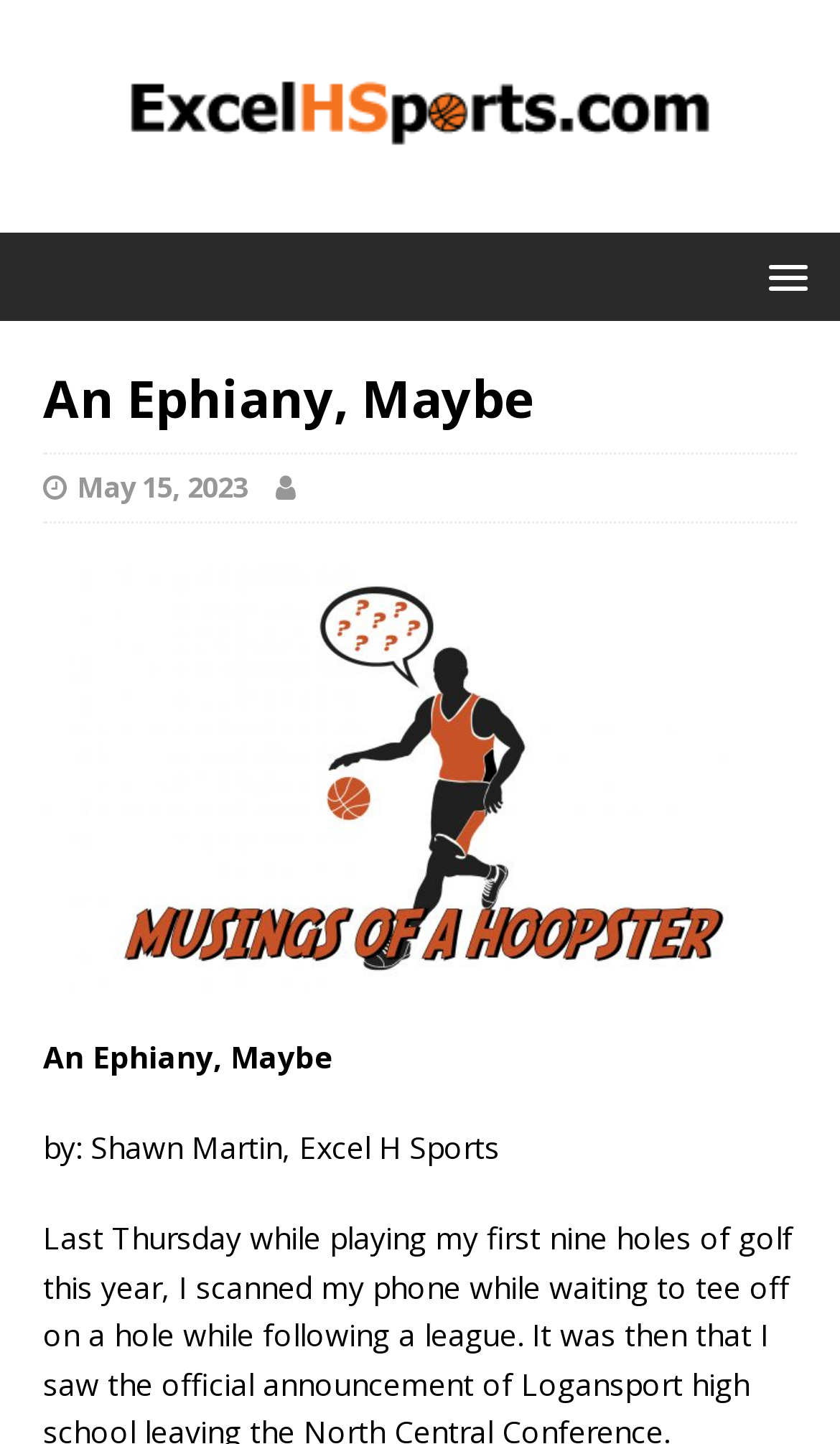Identify the bounding box of the HTML element described as: "MENU".

[0.872, 0.169, 0.987, 0.212]